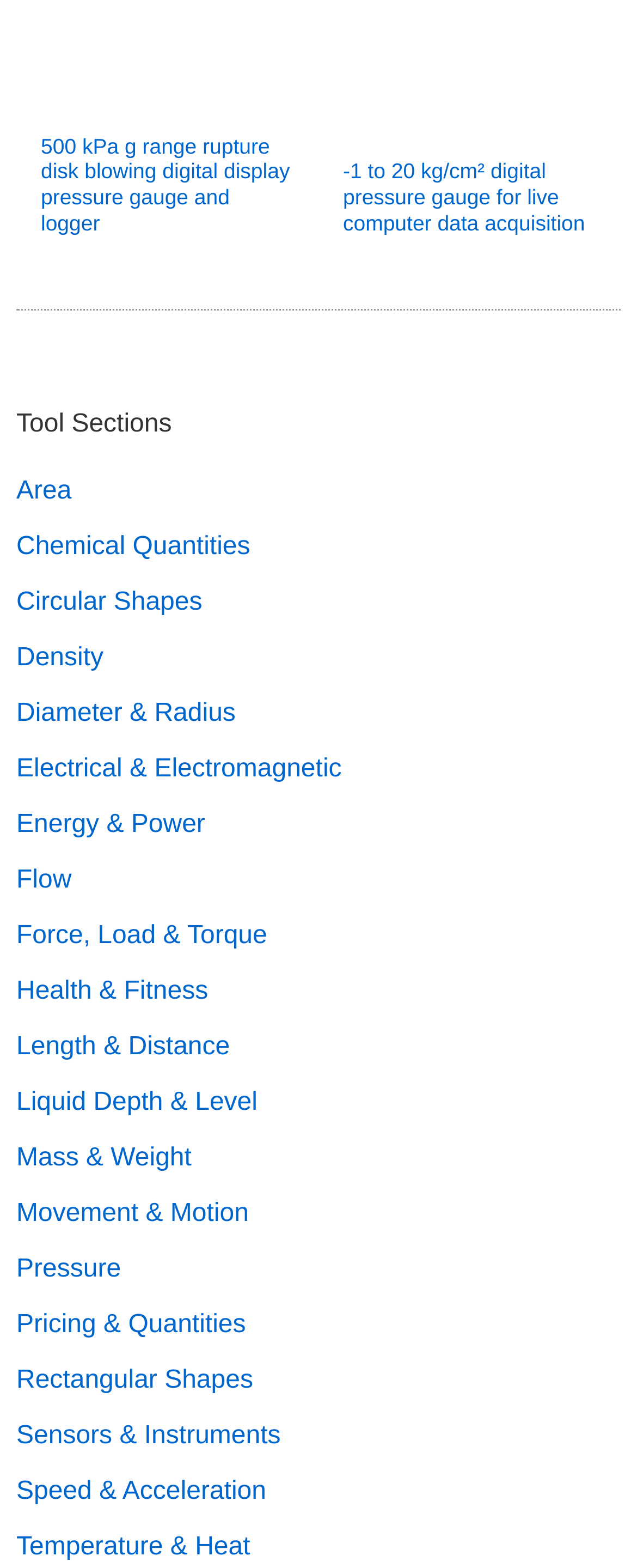Identify the bounding box coordinates of the element to click to follow this instruction: 'Click the link to 500 kPa g range rupture disk blowing digital display pressure gauge and logger'. Ensure the coordinates are four float values between 0 and 1, provided as [left, top, right, bottom].

[0.064, 0.085, 0.455, 0.15]